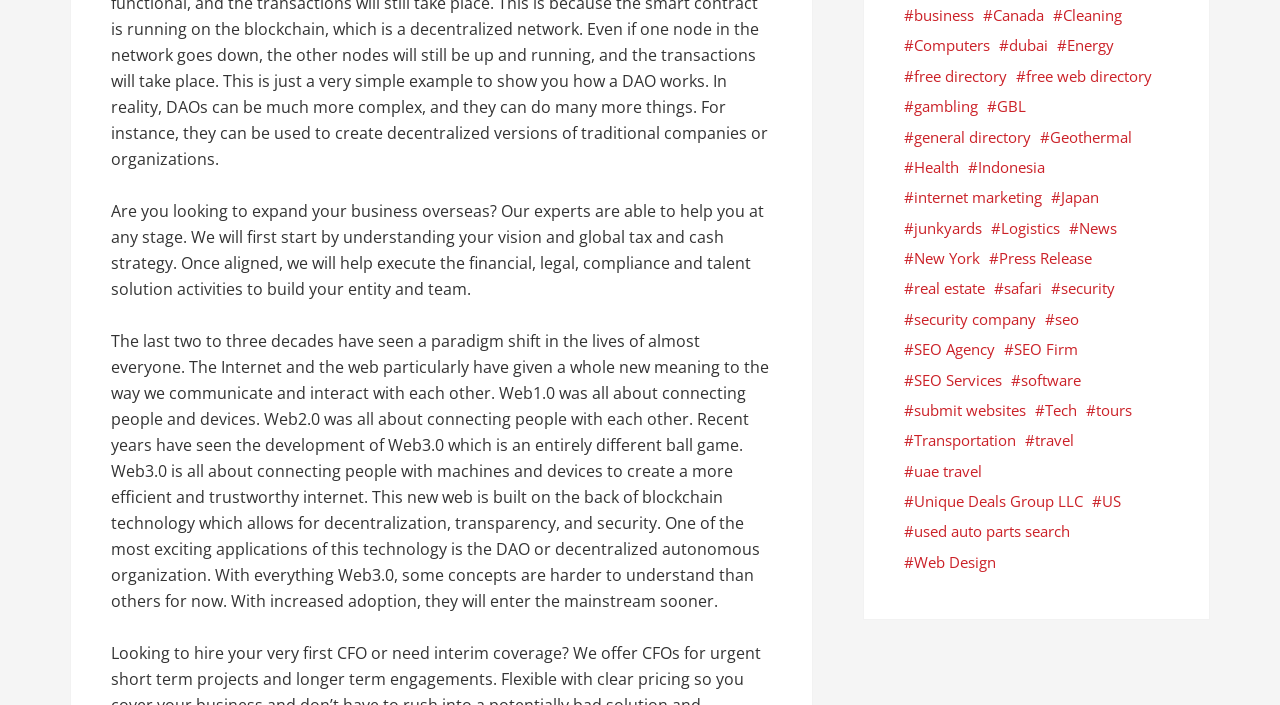What is the main topic of the webpage?
Relying on the image, give a concise answer in one word or a brief phrase.

Business expansion